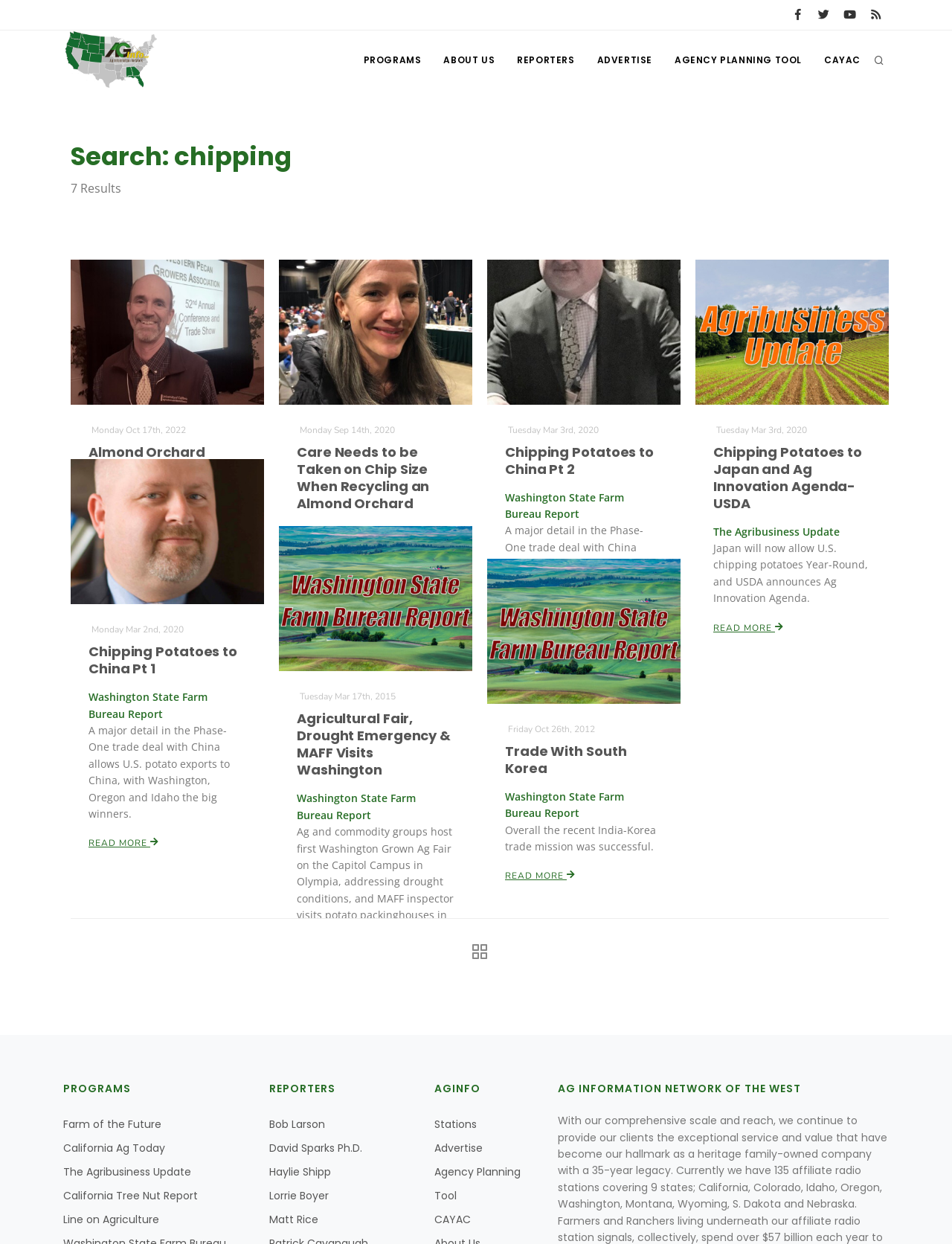Please identify the bounding box coordinates of the element's region that I should click in order to complete the following instruction: "Click on the AGInfo Logo". The bounding box coordinates consist of four float numbers between 0 and 1, i.e., [left, top, right, bottom].

[0.066, 0.056, 0.169, 0.078]